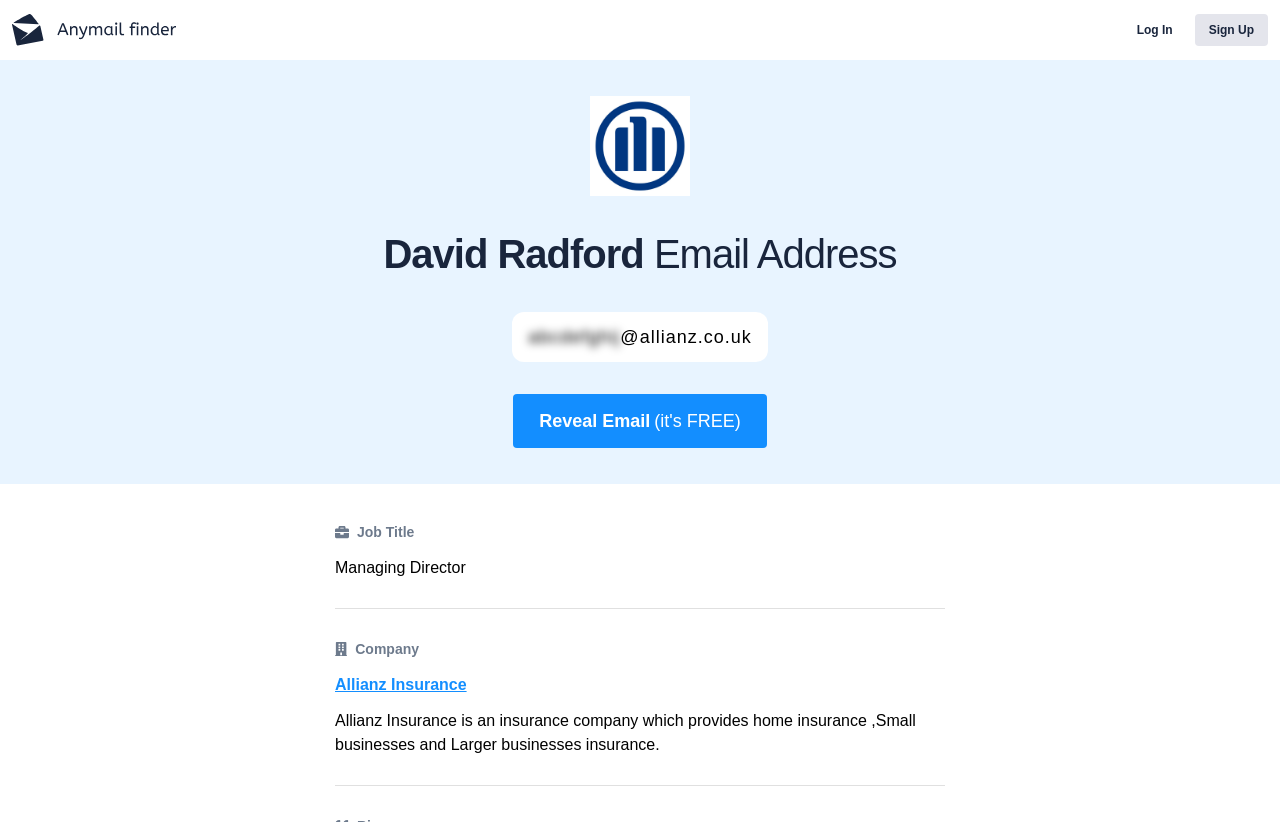Can you give a detailed response to the following question using the information from the image? What type of insurance does Allianz Insurance provide?

I found the answer by reading the description of Allianz Insurance, which mentions that it provides home insurance, small businesses insurance, and larger businesses insurance.